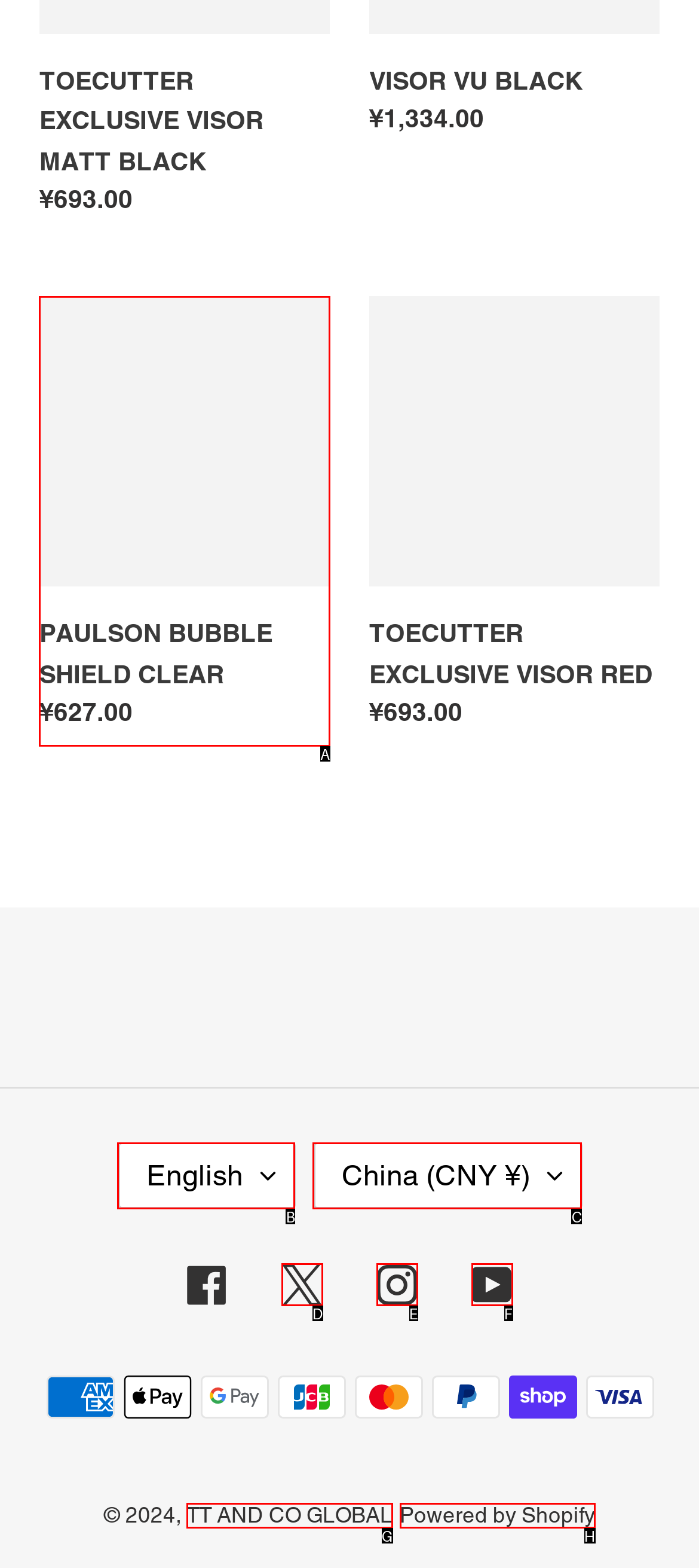Please indicate which option's letter corresponds to the task: View the PDF of the article by examining the highlighted elements in the screenshot.

None